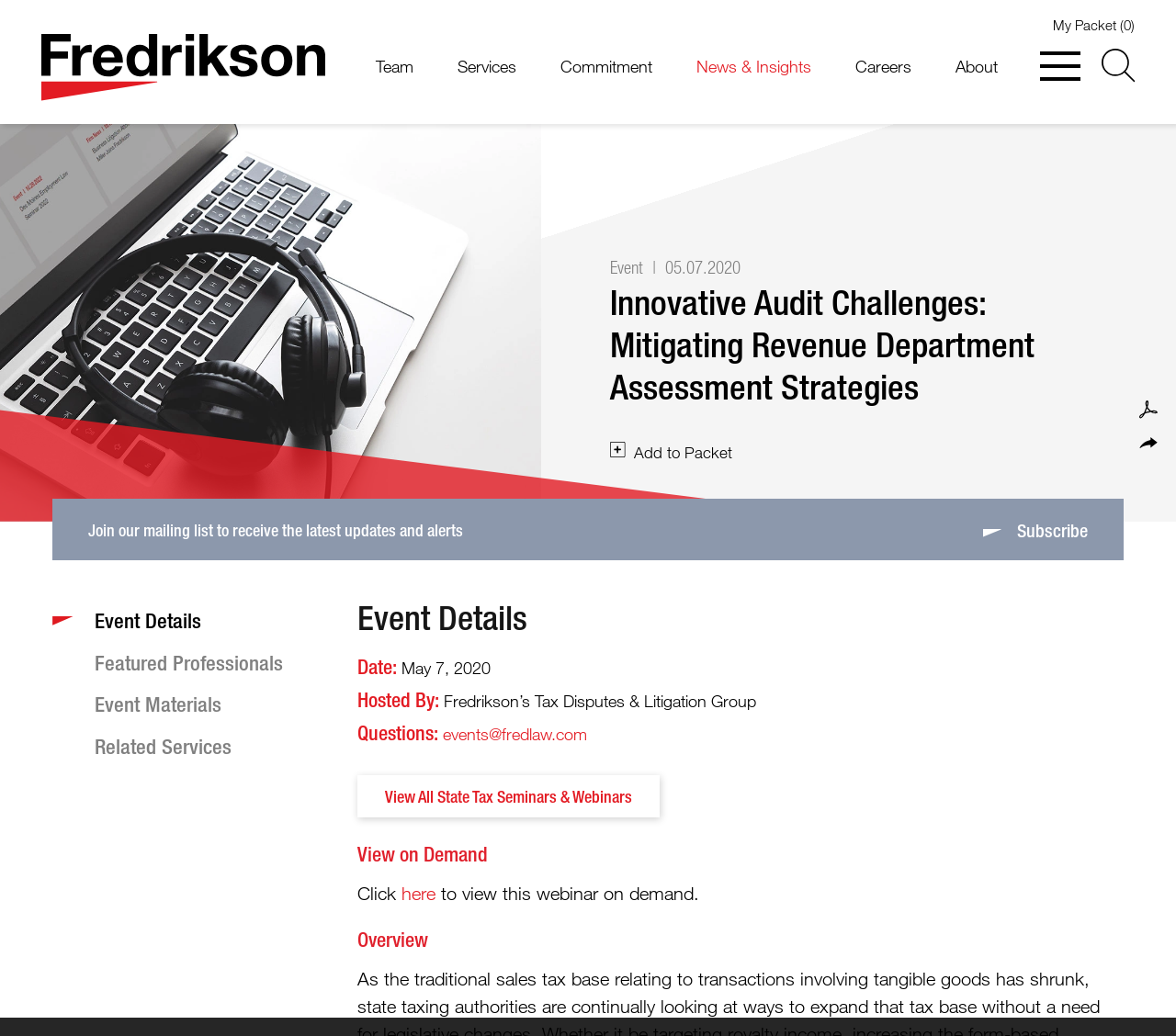Identify the bounding box coordinates for the region of the element that should be clicked to carry out the instruction: "View the webinar on demand". The bounding box coordinates should be four float numbers between 0 and 1, i.e., [left, top, right, bottom].

[0.342, 0.852, 0.371, 0.873]